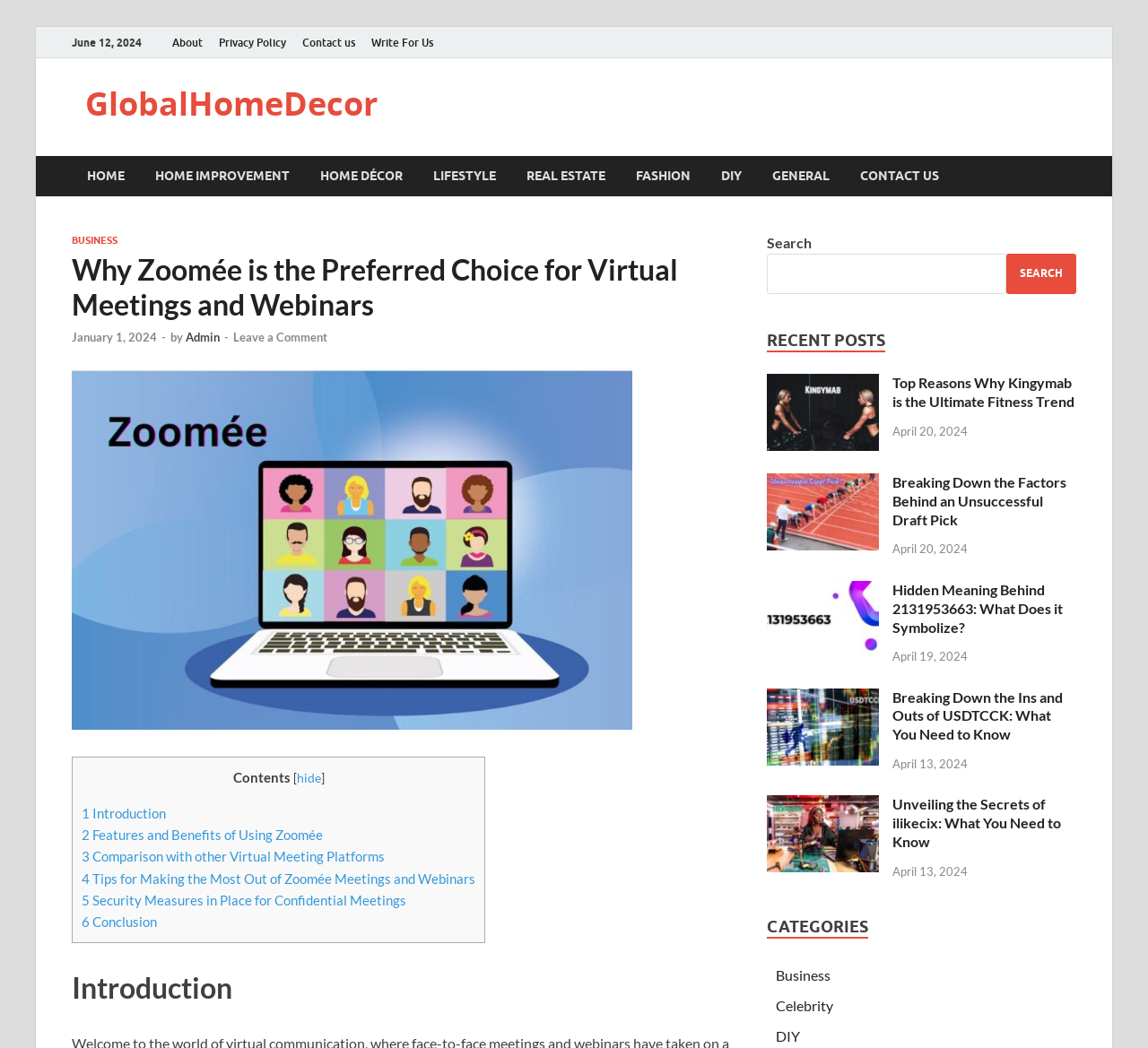Show me the bounding box coordinates of the clickable region to achieve the task as per the instruction: "Click on the 'Business' category".

[0.676, 0.923, 0.723, 0.939]